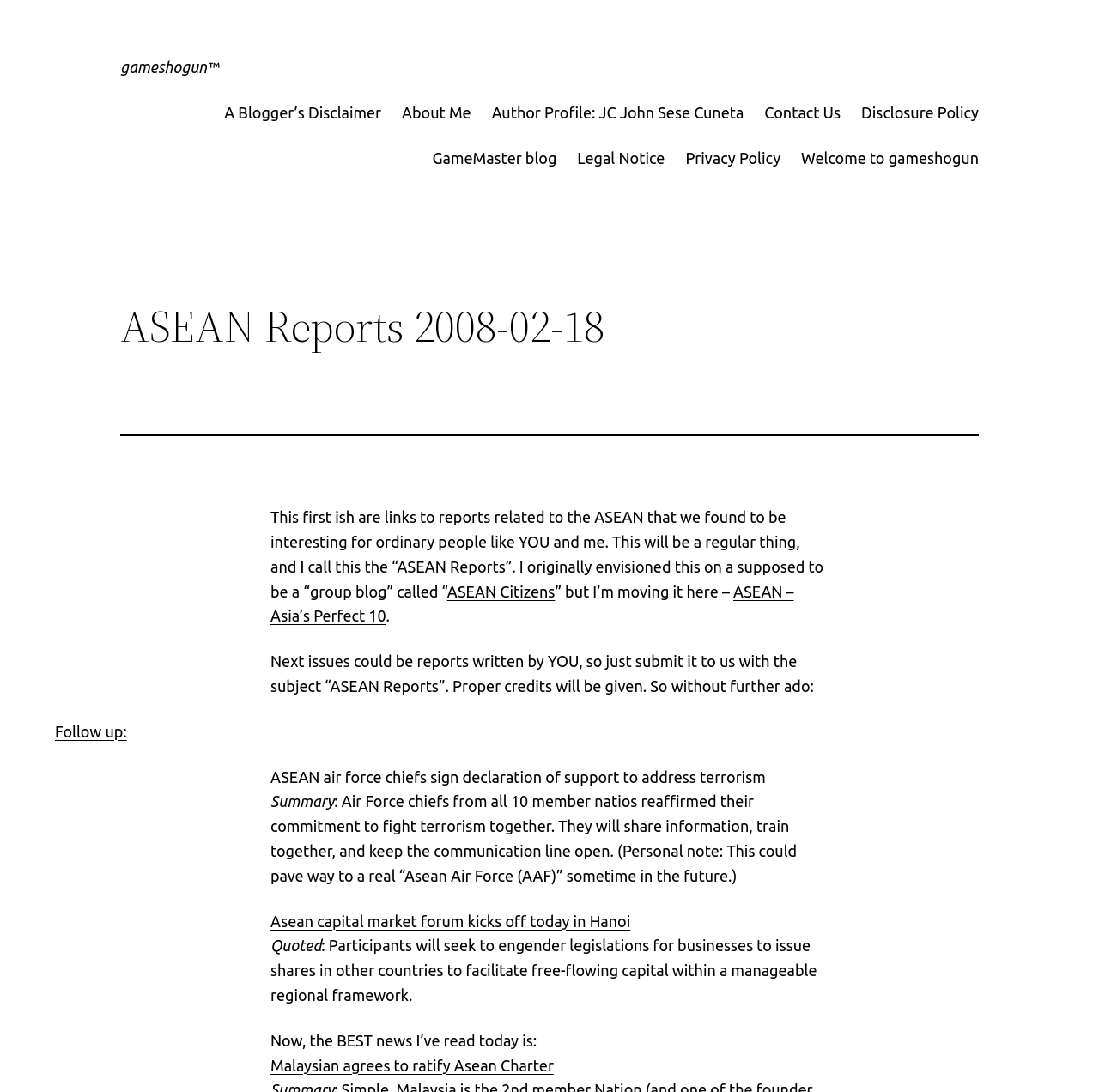Answer succinctly with a single word or phrase:
What is the purpose of the 'ASEAN Reports'?

To share interesting reports